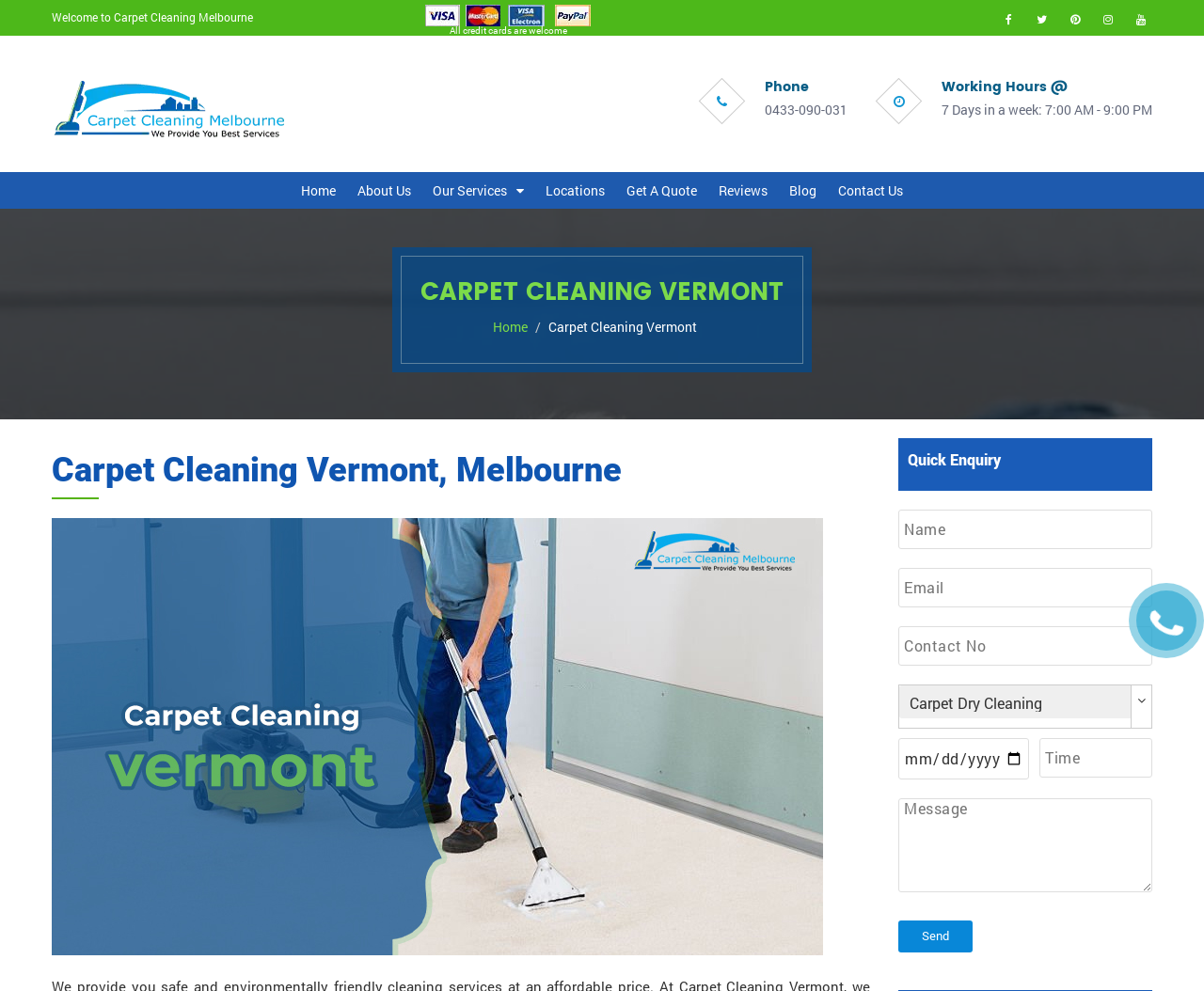Construct a comprehensive caption that outlines the webpage's structure and content.

This webpage is about Carpet Cleaning Vermont, a local steam cleaning company in Melbourne. At the top, there is a welcome message "Welcome to Carpet Cleaning Melbourne" followed by an image of a card. Below the image, there is a text "All credit cards are welcome". On the top right corner, there are five social media links represented by icons.

Below the welcome message, there is a figure with a link to "carpet cleaning melbourne" accompanied by an image. On the right side of the figure, there is a phone number "0433-090-031" and working hours "7 Days in a week: 7:00 AM - 9:00 PM".

In the middle of the page, there is a navigation menu with links to "Home", "About Us", "Our Services", "Locations", "Get A Quote", "Reviews", "Blog", and "Contact Us". Below the navigation menu, there is a heading "Carpet Cleaning Vermont, Melbourne" followed by a large image of Carpet Cleaning Vermont.

On the right side of the page, there is a contact form with fields for name, email, contact number, and a dropdown menu for selecting a service. Below the dropdown menu, there is a date picker and a time field. The form also includes a message box and a "Send" button.

At the bottom right corner of the page, there is a link to an unknown page represented by an icon.